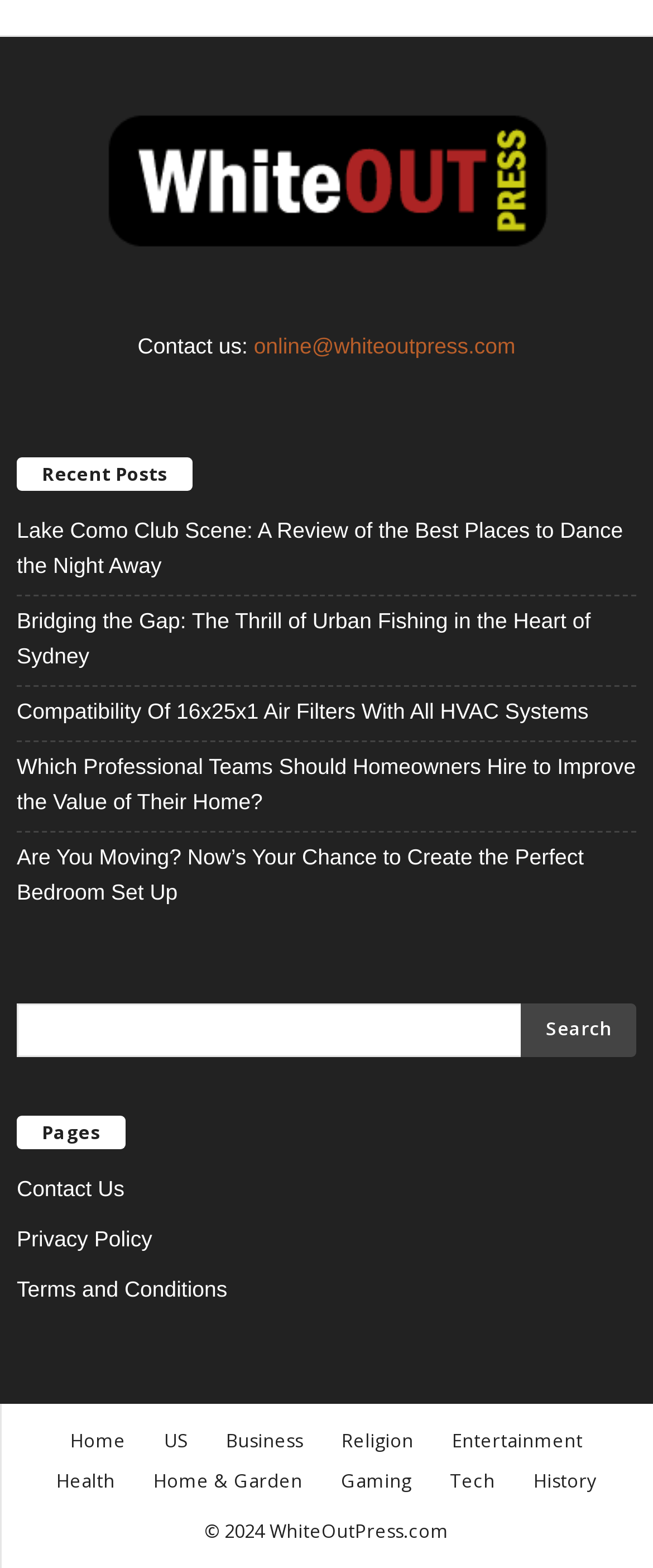How many recent posts are listed?
Look at the image and construct a detailed response to the question.

The recent posts section is located in the middle of the webpage, and it lists 5 links to different articles, including 'Lake Como Club Scene: A Review of the Best Places to Dance the Night Away', 'Bridging the Gap: The Thrill of Urban Fishing in the Heart of Sydney', and three others.